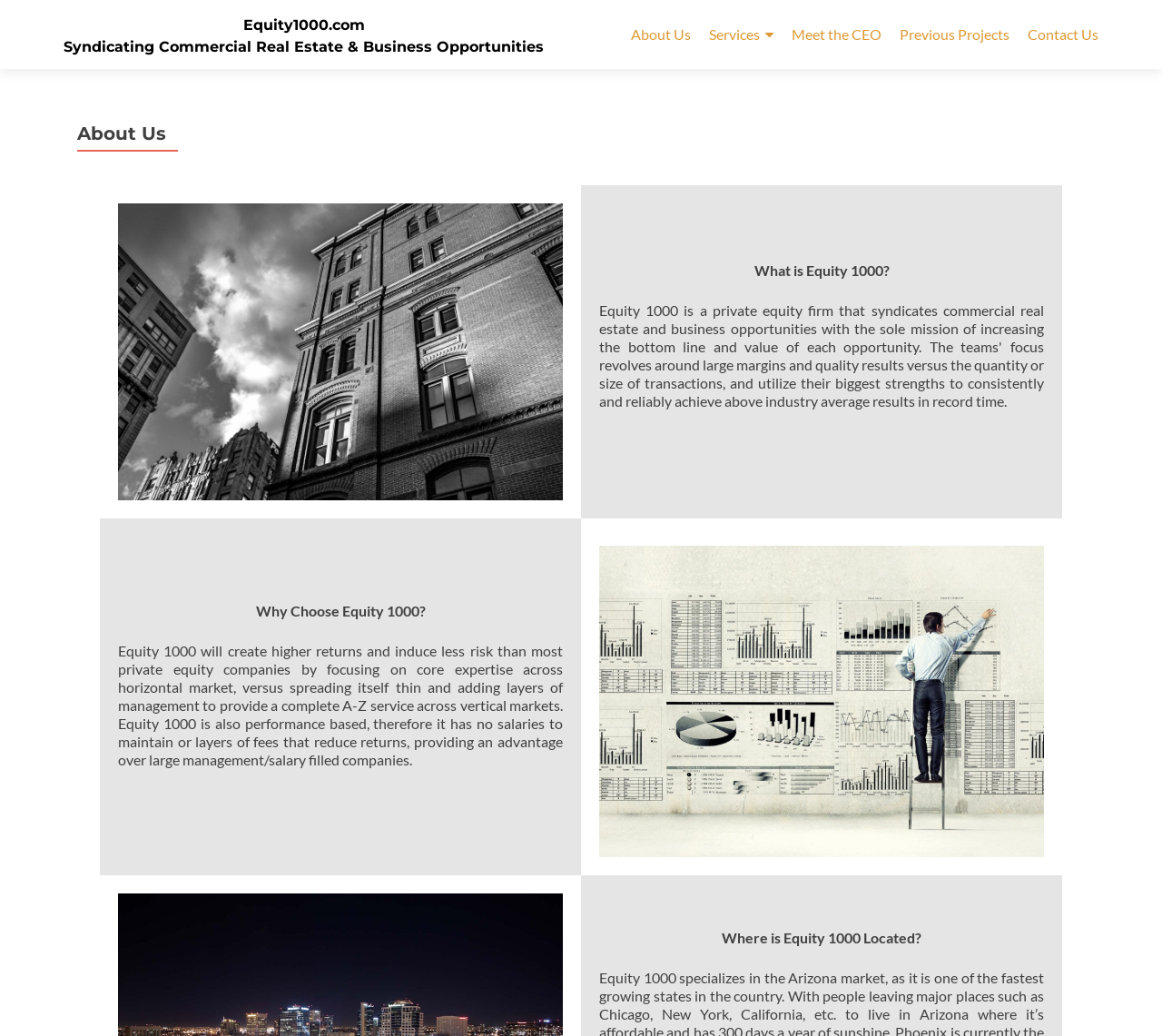What is the advantage of Equity 1000 over large management companies? Analyze the screenshot and reply with just one word or a short phrase.

No salaries to maintain or layers of fees